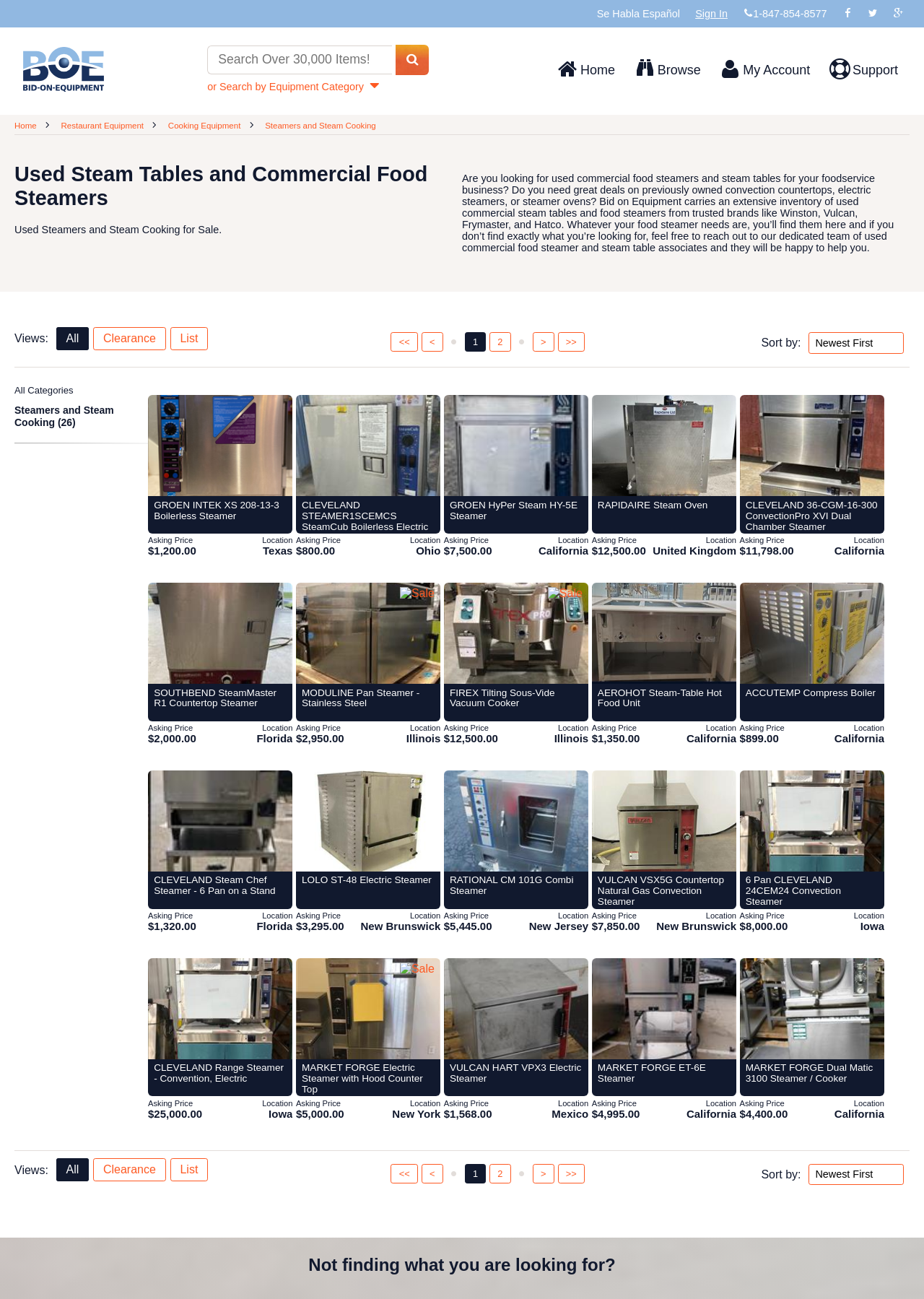What is the main category of equipment for sale on this webpage?
Craft a detailed and extensive response to the question.

Based on the webpage content, especially the heading 'Used Steam Tables and Commercial Food Steamers' and the category list on the left side, it is clear that the main category of equipment for sale on this webpage is Steamers and Steam Cooking.